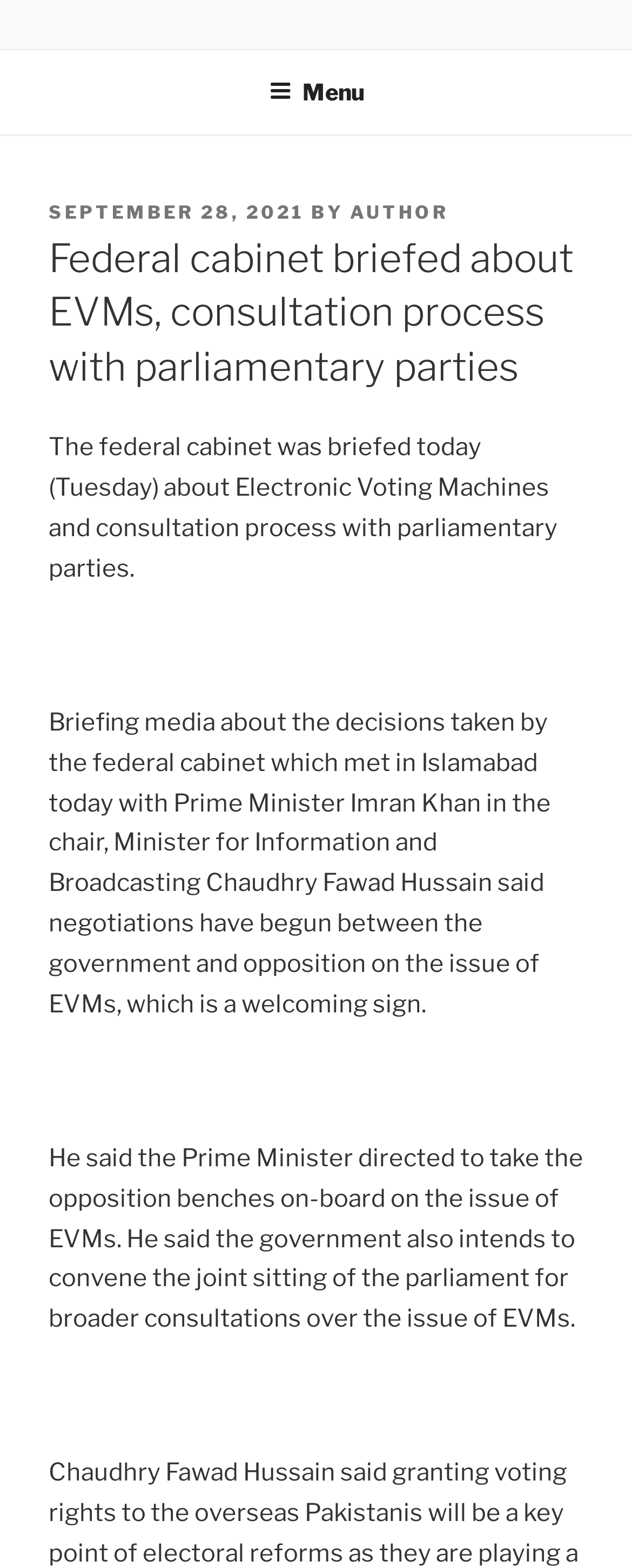What is the name of the Minister mentioned in the article?
Based on the screenshot, respond with a single word or phrase.

Chaudhry Fawad Hussain